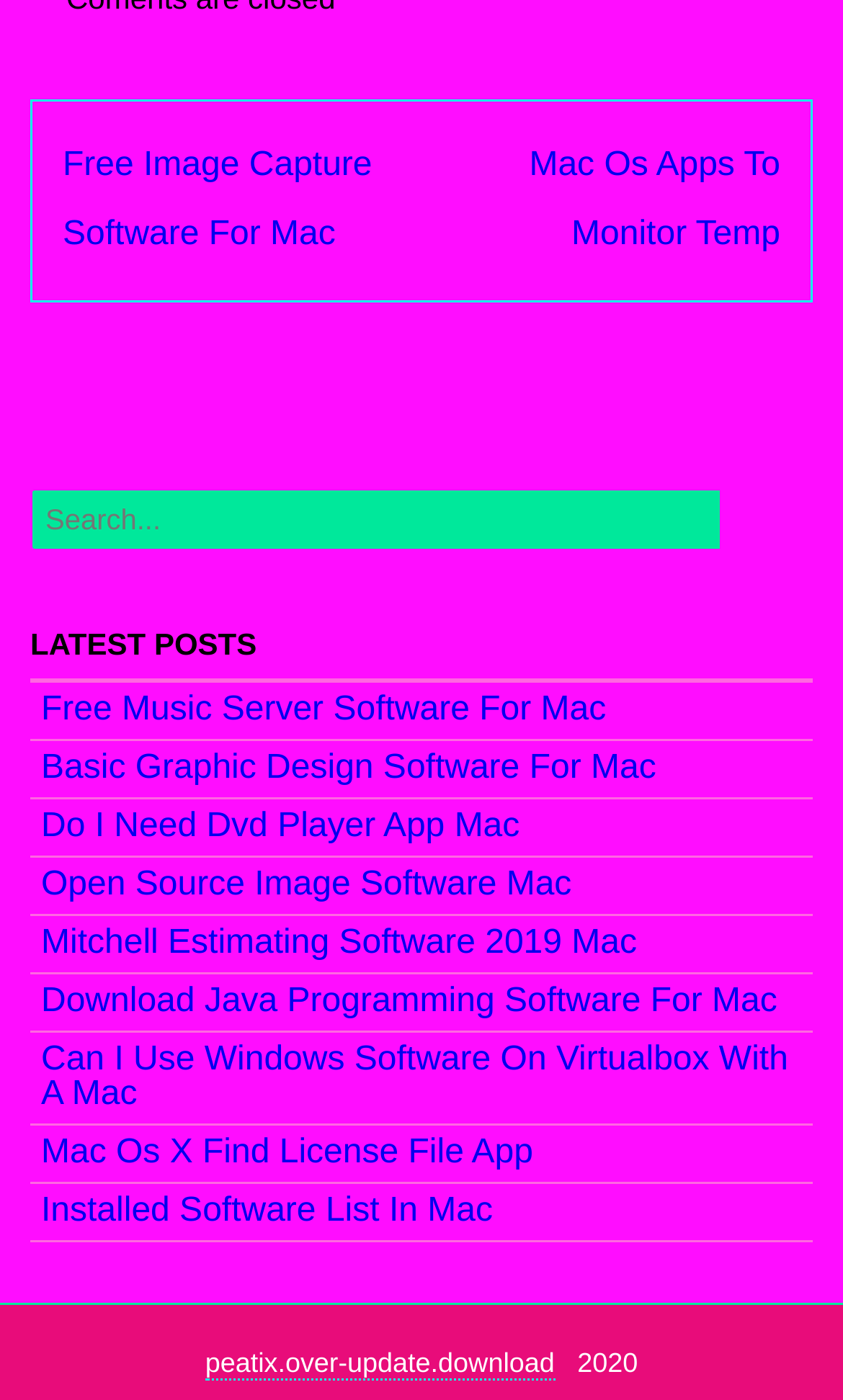Provide the bounding box coordinates of the area you need to click to execute the following instruction: "Click on 'Free Image Capture Software For Mac'".

[0.074, 0.105, 0.442, 0.181]